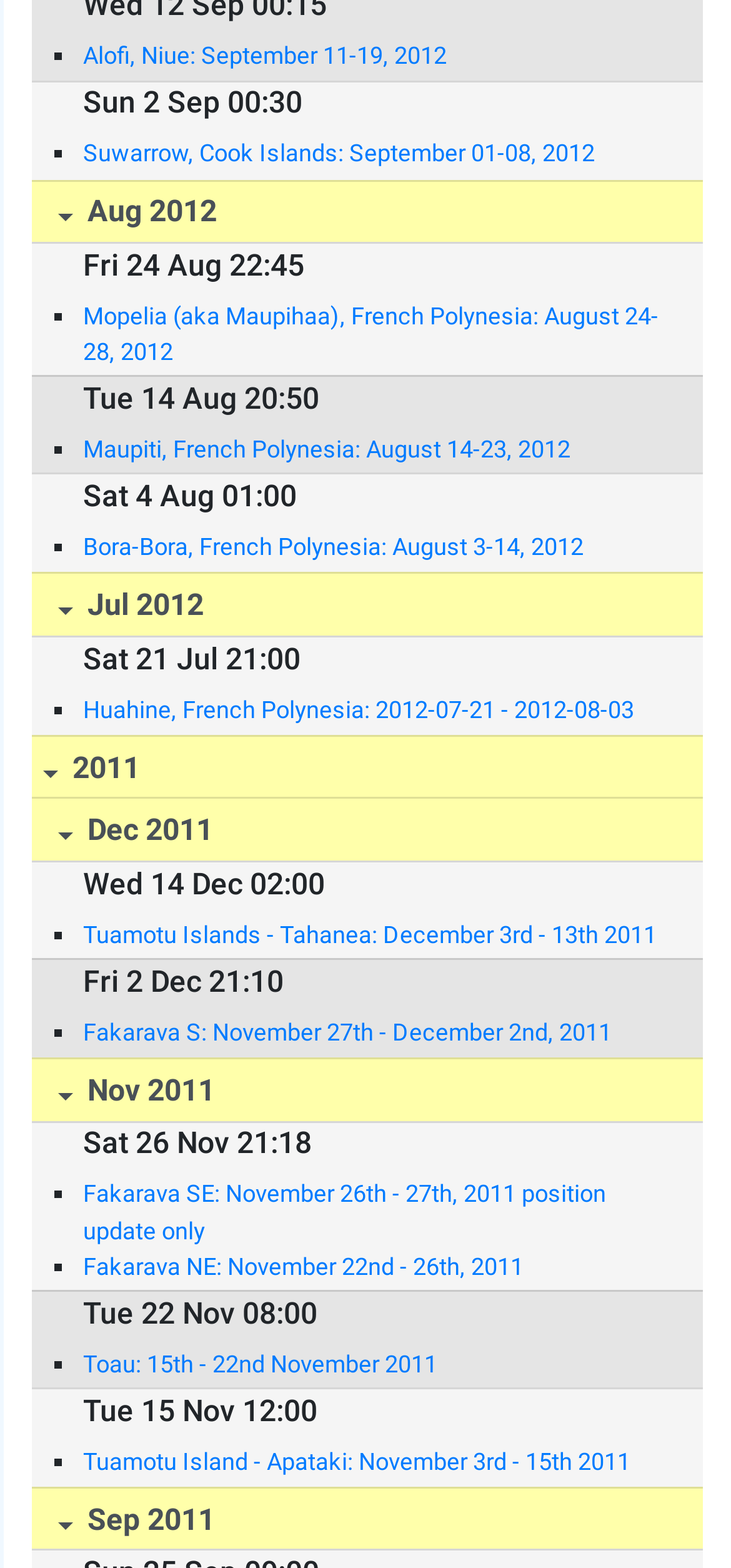Locate the bounding box coordinates of the area where you should click to accomplish the instruction: "Click on 'Mopelia (aka Maupihaa), French Polynesia: August 24-28, 2012'".

[0.114, 0.19, 0.91, 0.236]